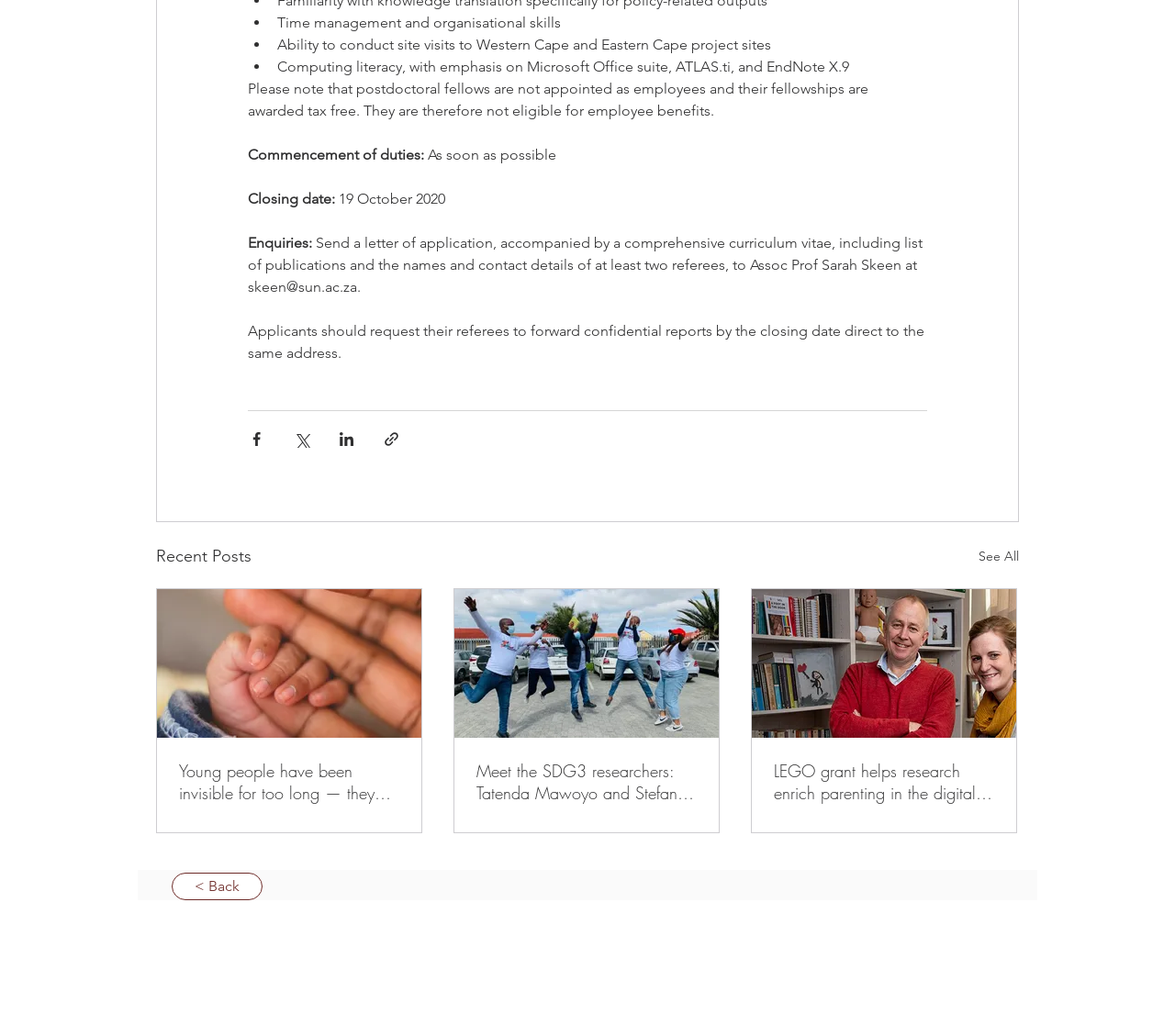Give a concise answer of one word or phrase to the question: 
How can applicants send their applications?

Send to Assoc Prof Sarah Skeen